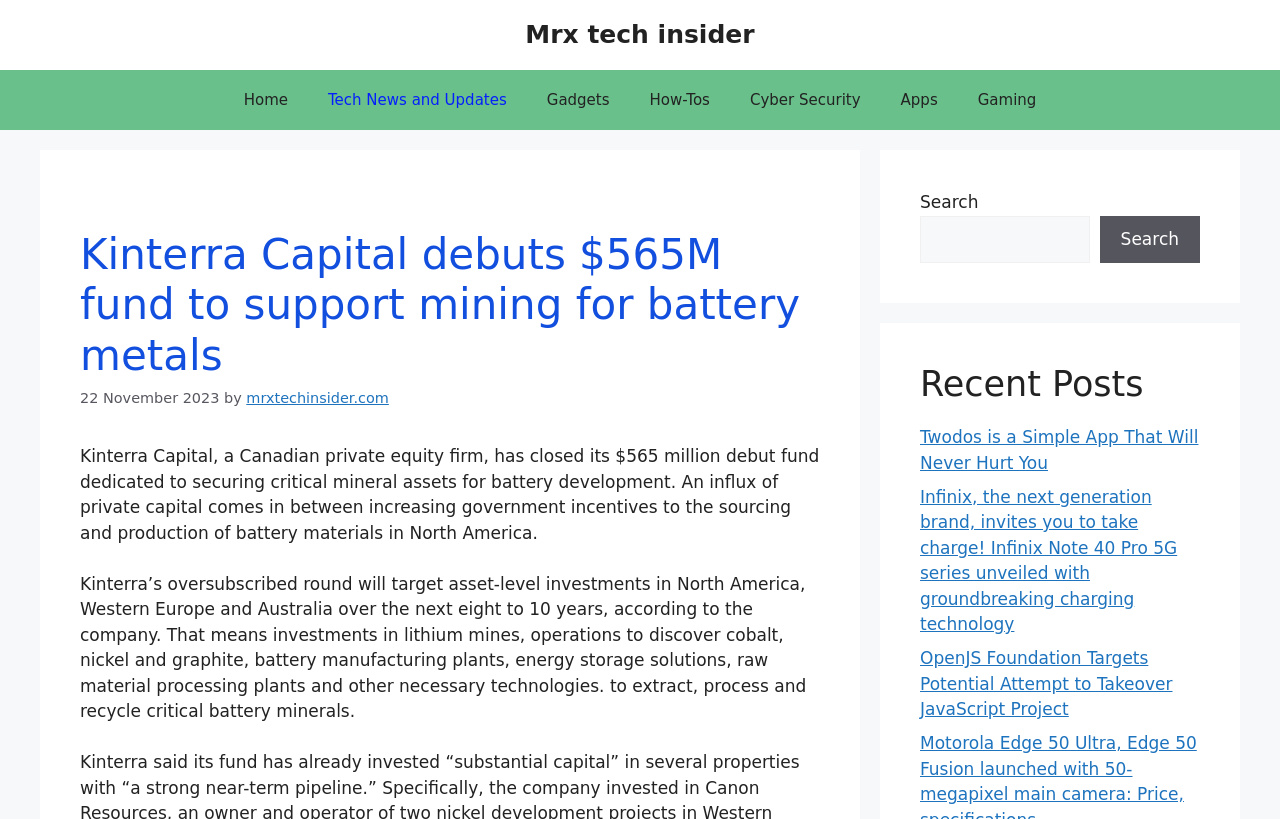How much is Kinterra Capital's debut fund?
Using the image as a reference, deliver a detailed and thorough answer to the question.

I found the amount of Kinterra Capital's debut fund by reading the first sentence of the article, which states 'Kinterra Capital, a Canadian private equity firm, has closed its $565 million debut fund dedicated to securing critical mineral assets for battery development'.